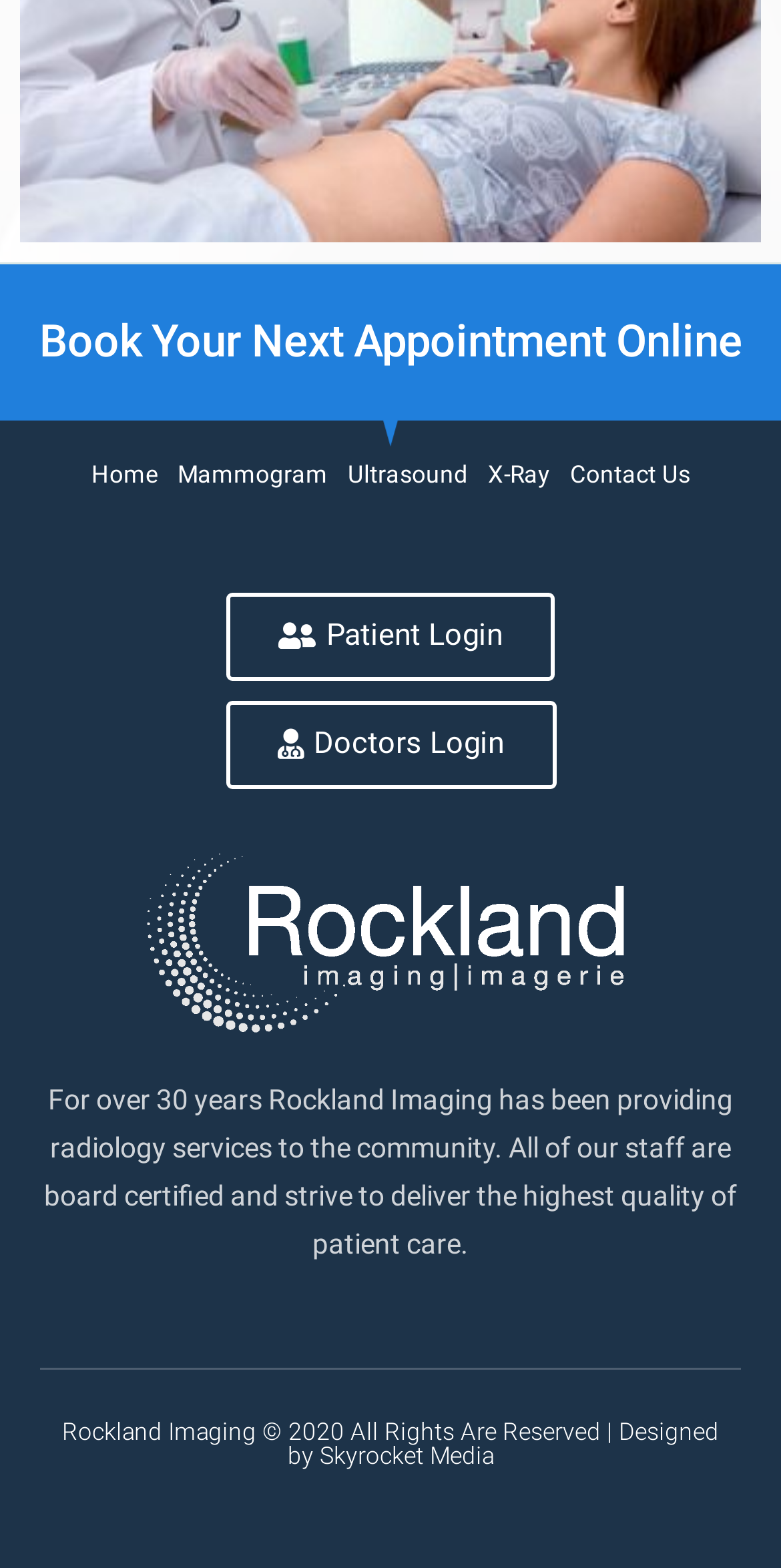What type of services does Rockland Imaging provide?
Answer the question with detailed information derived from the image.

The static text element that describes the center's history and mission mentions that Rockland Imaging has been providing radiology services to the community for over 30 years, indicating that radiology services are one of the types of services they provide.